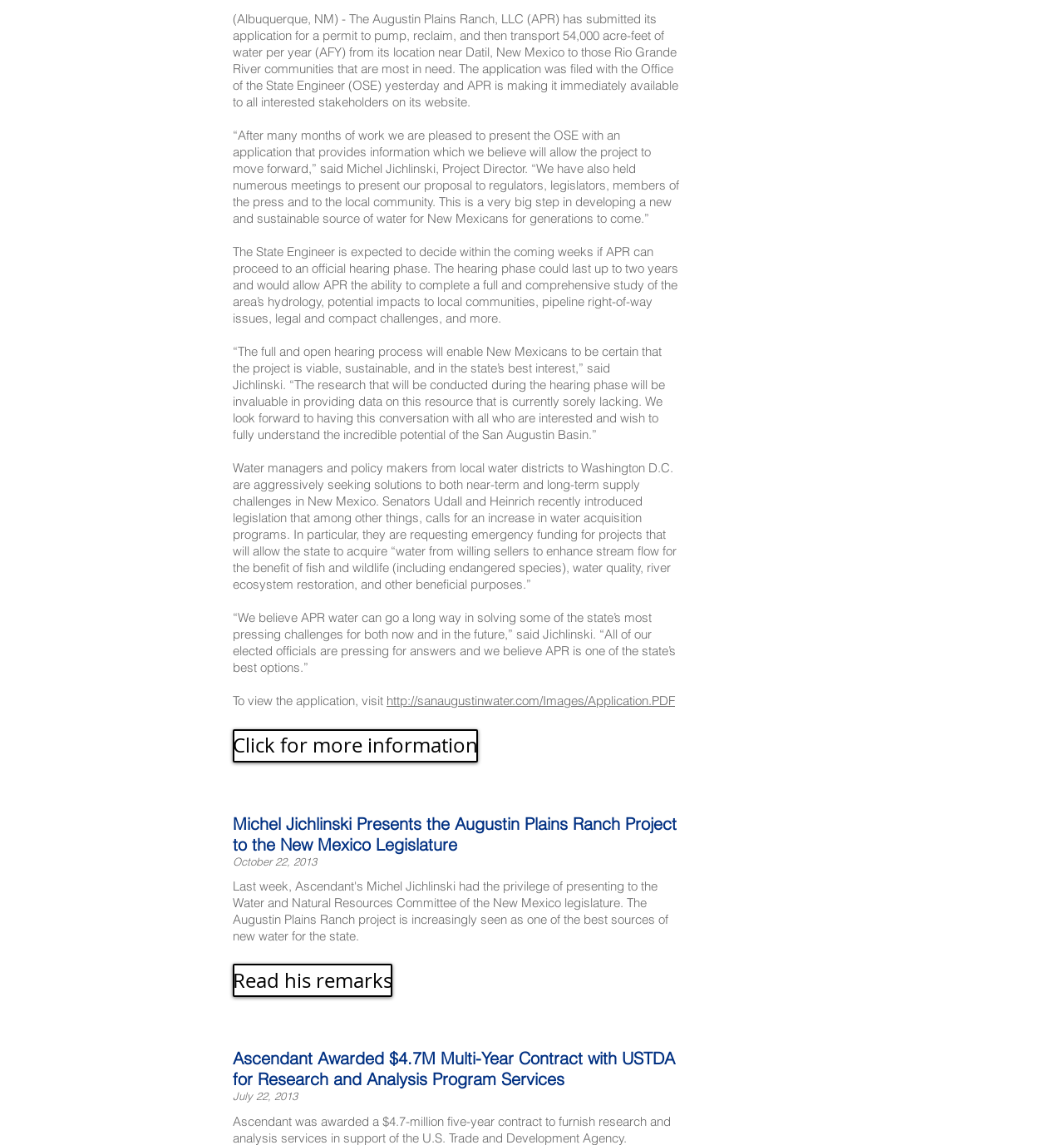Locate the bounding box of the user interface element based on this description: "Read his remarks".

[0.219, 0.842, 0.369, 0.871]